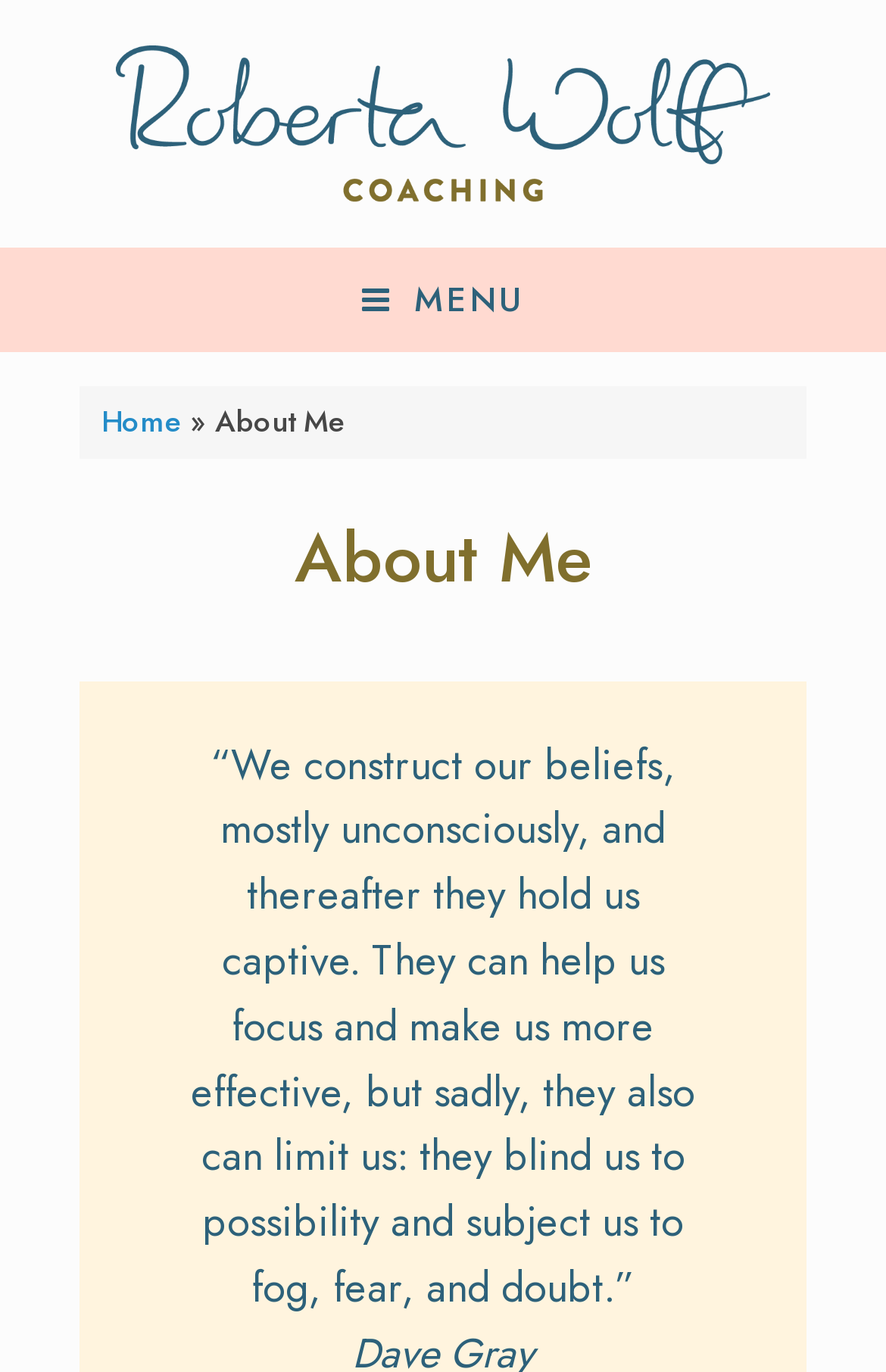Is there a menu icon on the webpage?
Using the picture, provide a one-word or short phrase answer.

Yes